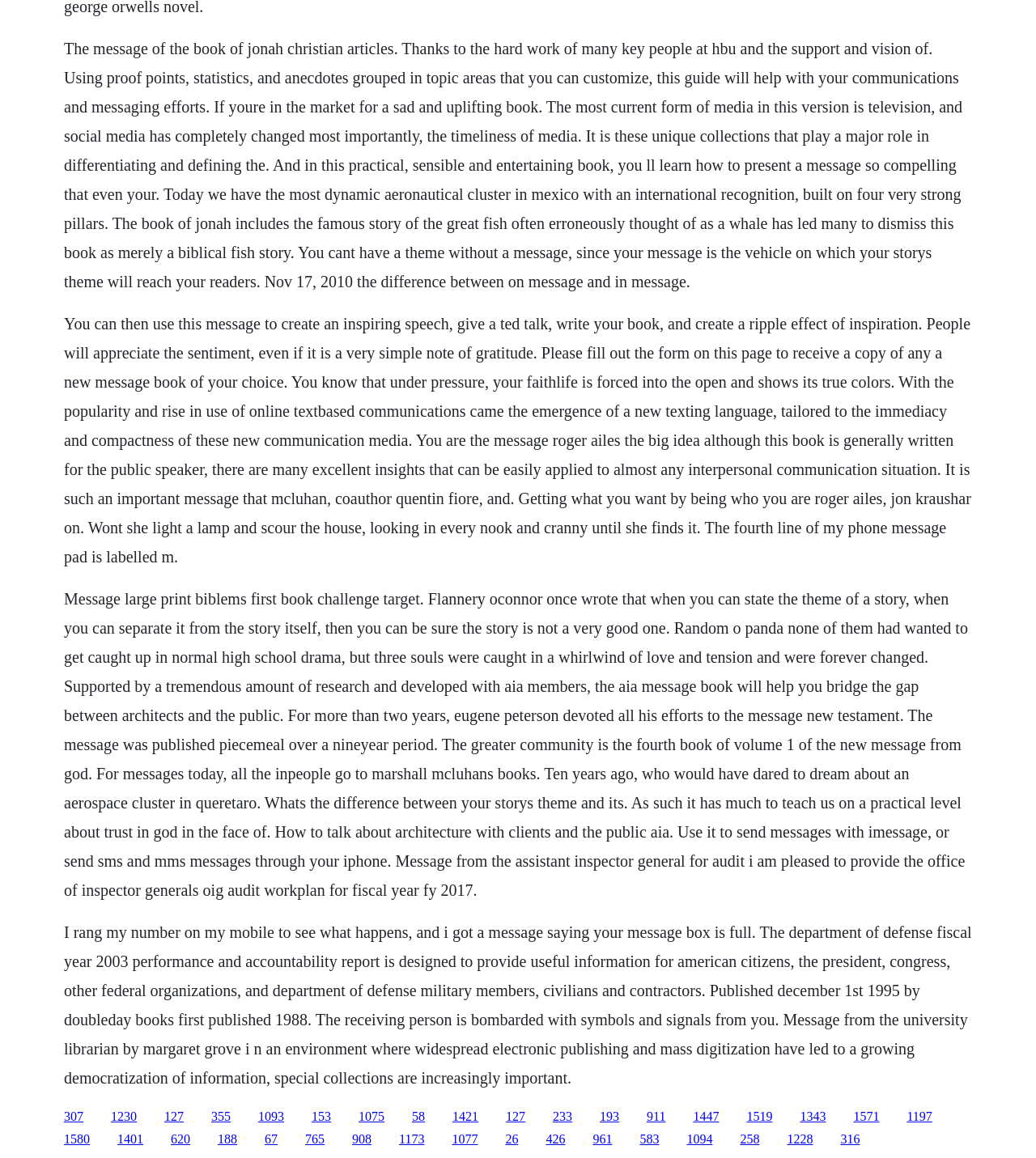Locate the bounding box coordinates of the clickable region to complete the following instruction: "Click the link '1093'."

[0.249, 0.958, 0.274, 0.97]